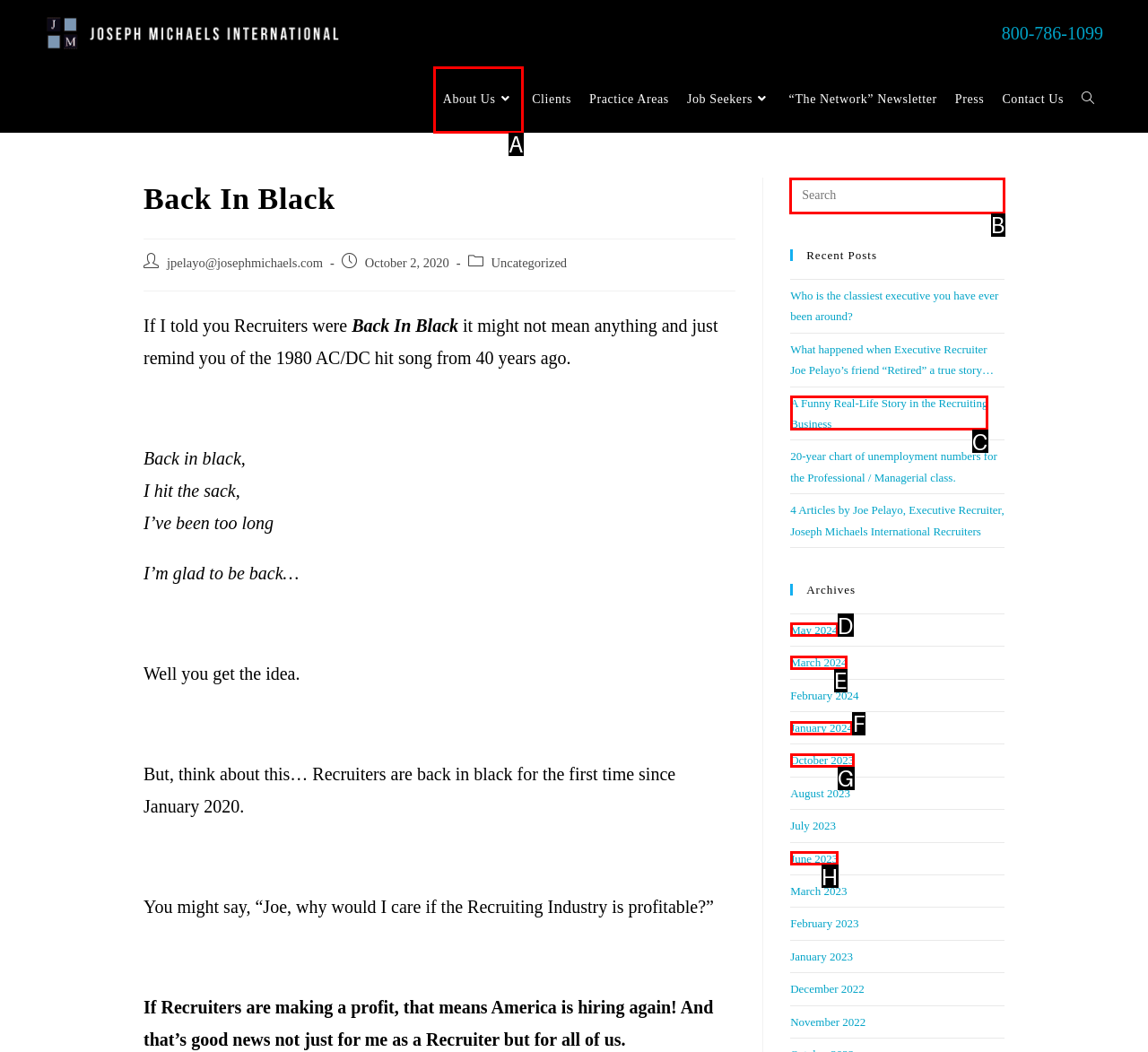For the task "Search this website", which option's letter should you click? Answer with the letter only.

B